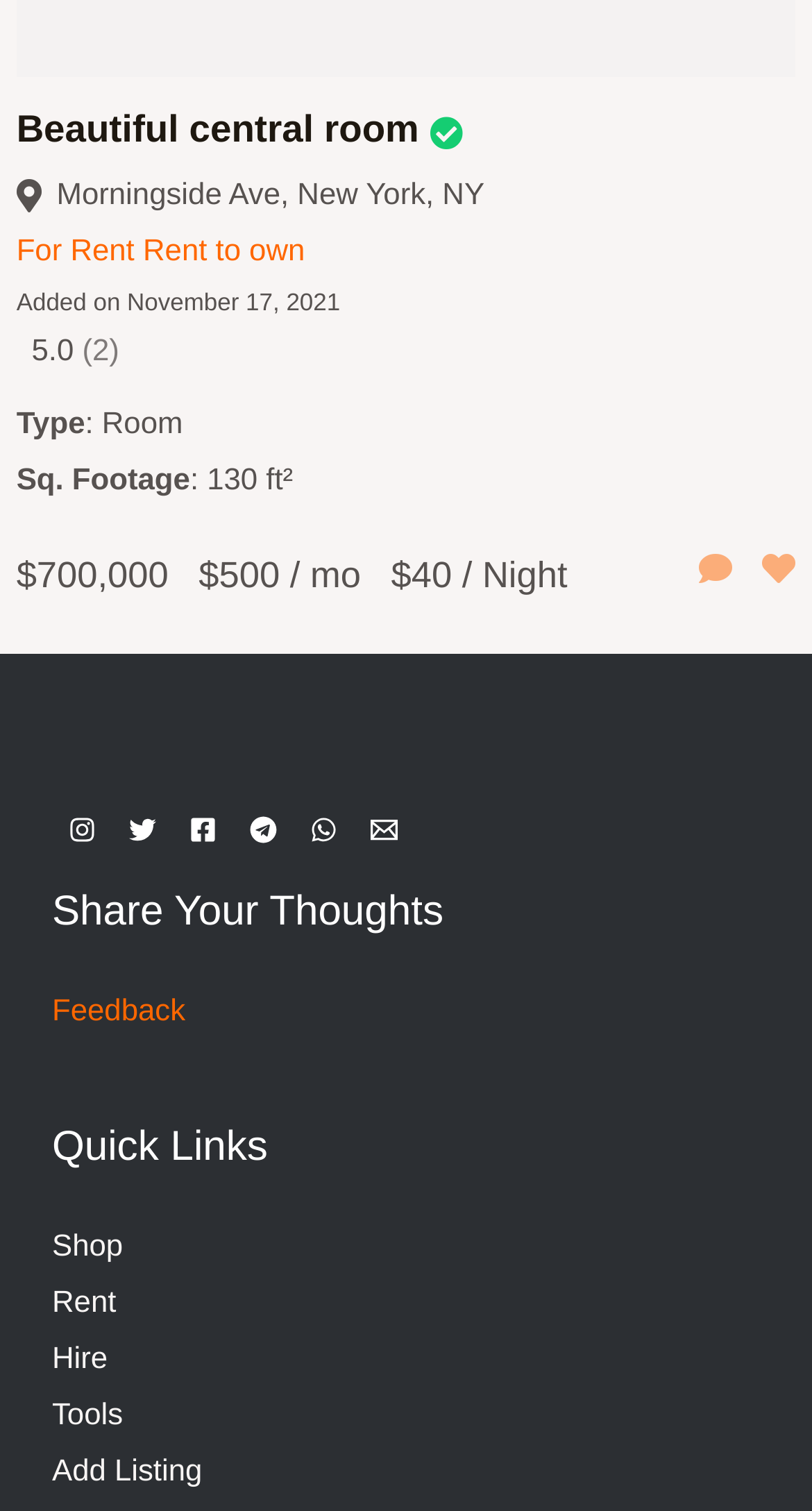Find the bounding box coordinates of the element to click in order to complete the given instruction: "visit Los Angeles Asian Pacific Film Festival website."

None